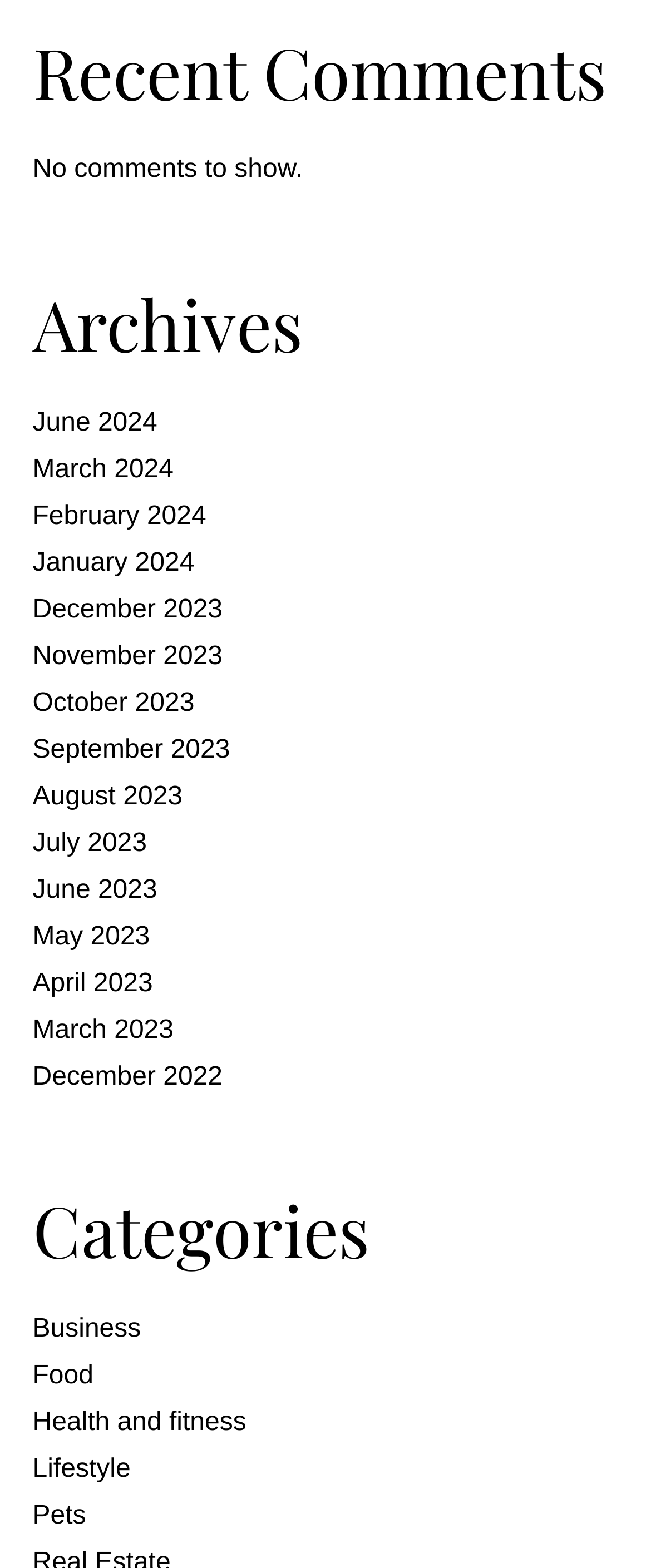What is the message displayed when there are no comments?
Based on the image, answer the question with as much detail as possible.

The StaticText element with the text 'No comments to show.' is displayed when there are no comments, indicating that this is the message shown in such cases.